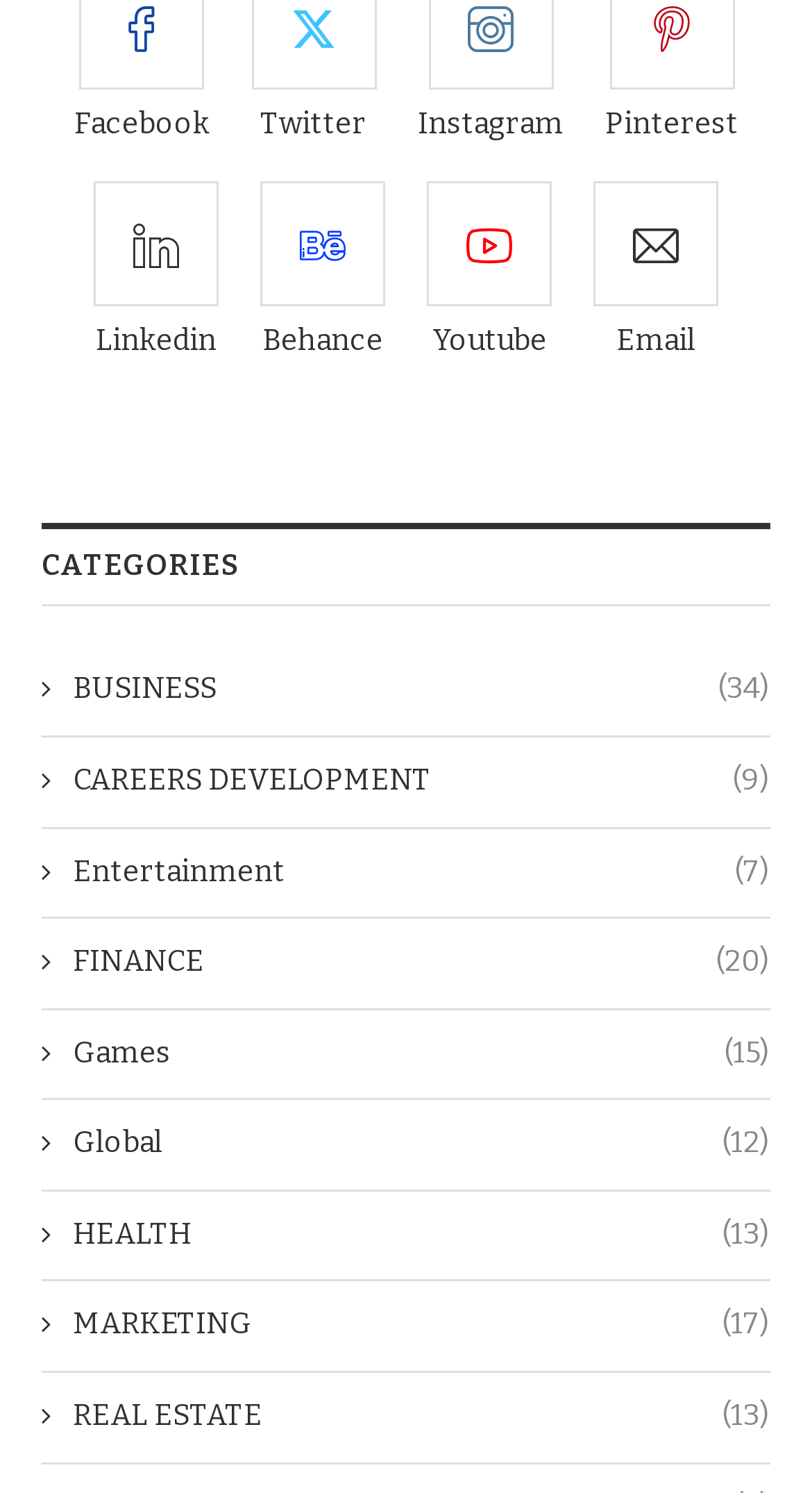Please identify the bounding box coordinates of the area that needs to be clicked to follow this instruction: "View BUSINESS category".

[0.051, 0.448, 0.949, 0.476]